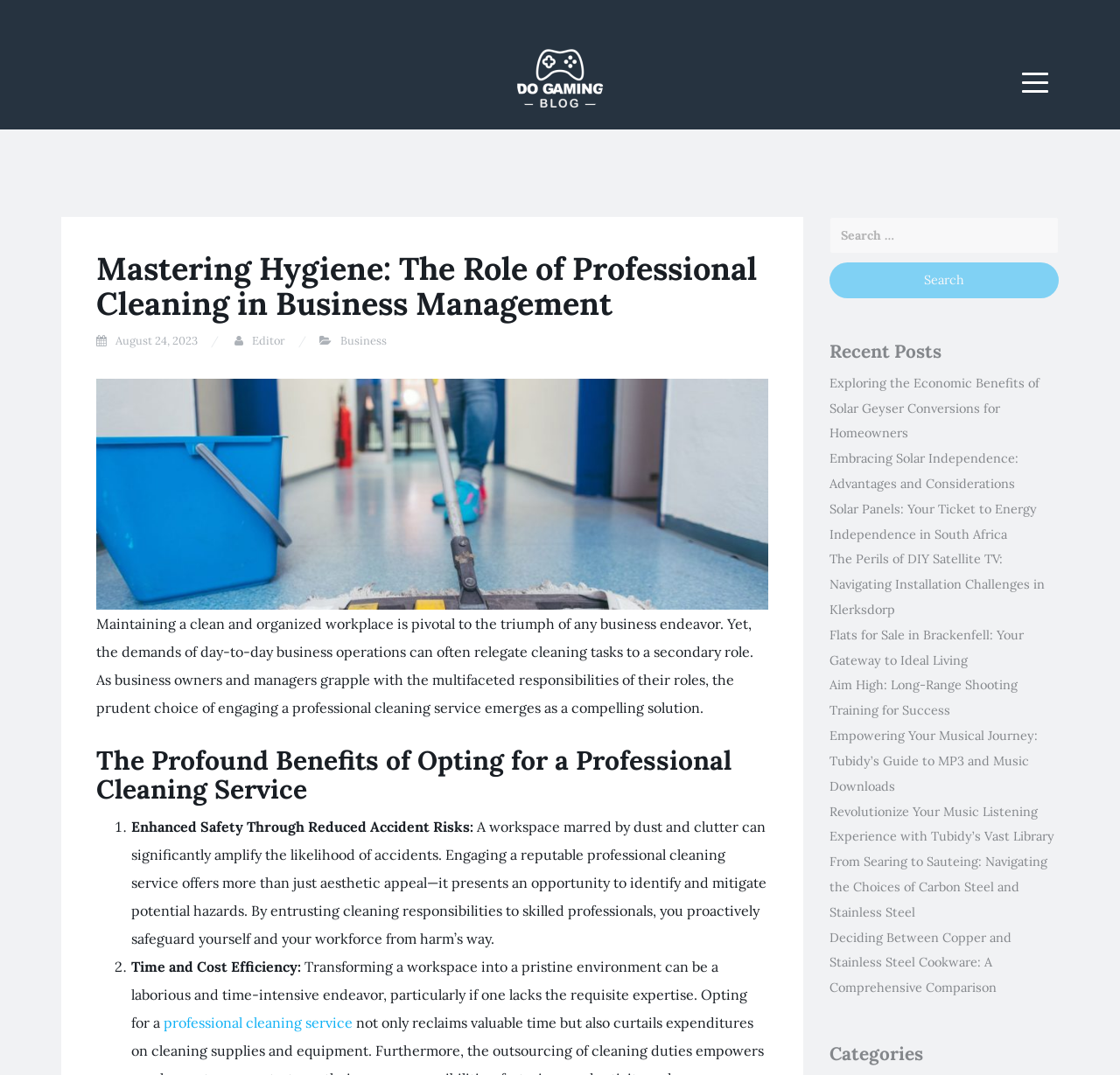Explain the webpage in detail, including its primary components.

The webpage is a blog post titled "Mastering Hygiene: The Role of Professional Cleaning in Business Management" on the "Do Gaming Blog" website. At the top, there is a heading with the blog's name, accompanied by a link and an image. Below this, there is a static text describing the blog's purpose.

On the top right, there is a menu button labeled "Menu" that expands to reveal a header section. This section contains the main heading of the blog post, a link to the publication date, a link to the author, and a link to the category "Business". There is also an image related to professional cleaning services.

Below the header section, there is a static text that summarizes the importance of maintaining a clean and organized workplace. This is followed by a heading that introduces the benefits of opting for a professional cleaning service. The benefits are listed in a numbered format, with each point described in detail. The first point discusses enhanced safety through reduced accident risks, and the second point talks about time and cost efficiency.

On the right side of the page, there is a search bar with a search button. Below this, there is a heading labeled "Recent Posts" that lists several links to other blog posts on various topics, including solar energy, DIY satellite TV, real estate, and music downloads. At the bottom, there is a heading labeled "Categories".